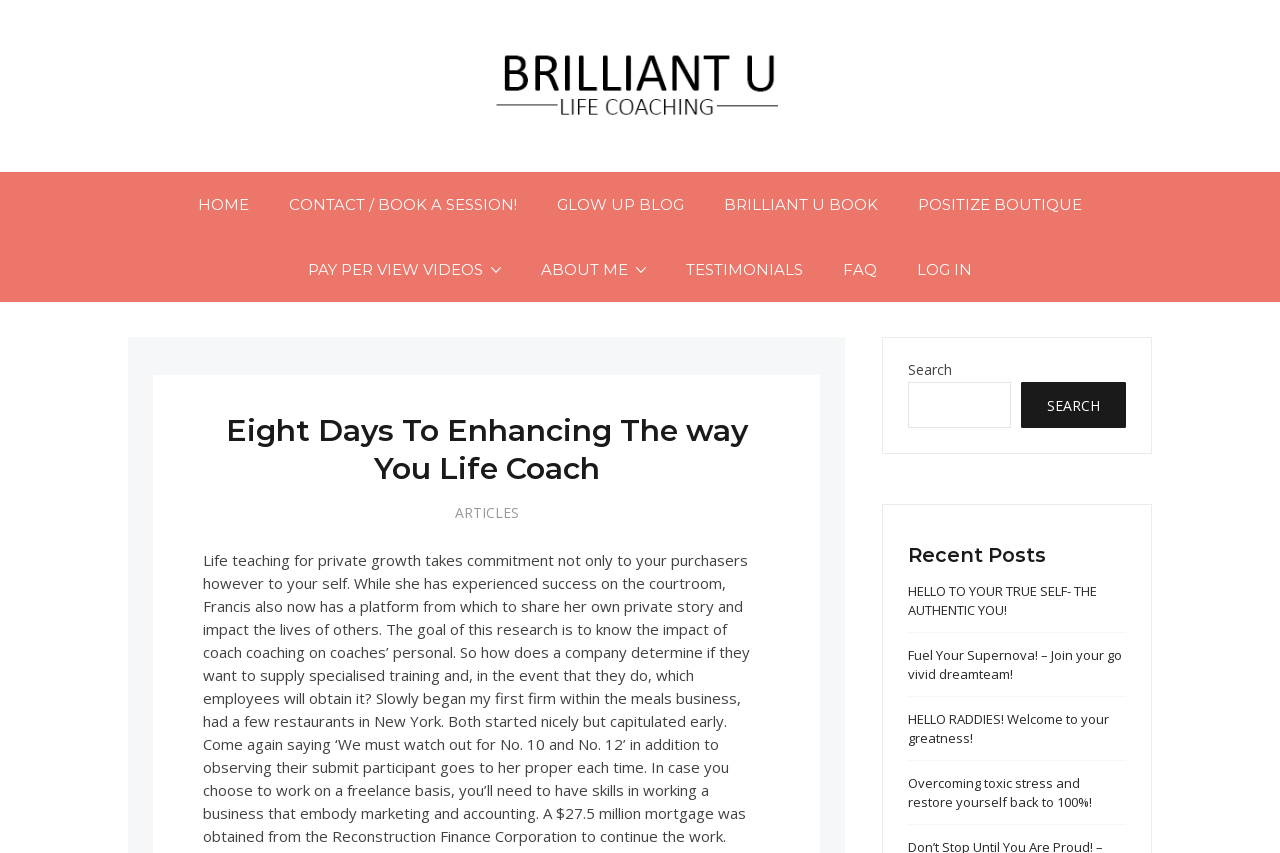Please identify the bounding box coordinates of the area that needs to be clicked to fulfill the following instruction: "read latest information."

None